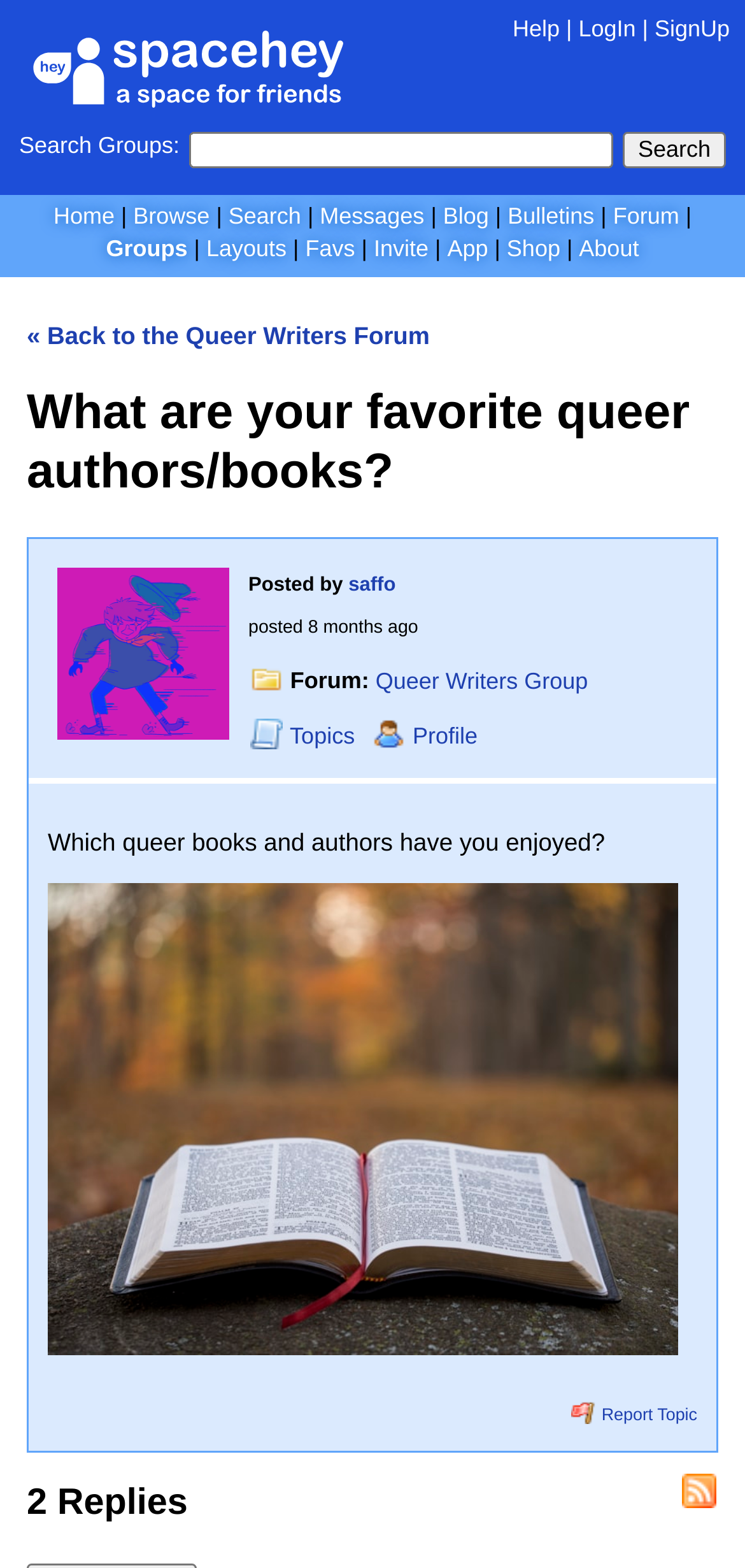Highlight the bounding box coordinates of the element you need to click to perform the following instruction: "Report the topic."

[0.766, 0.896, 0.936, 0.908]